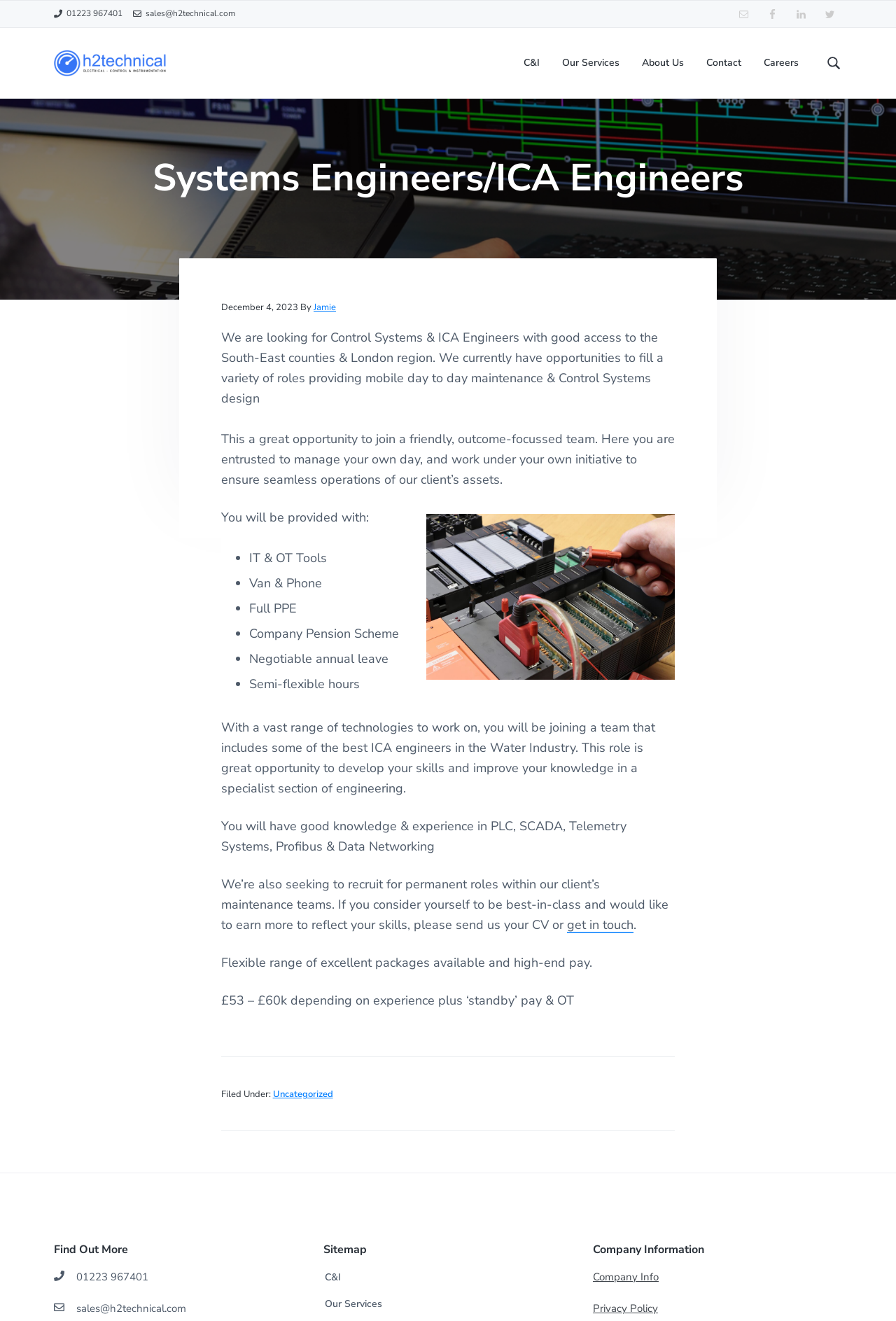What is the salary range for the role?
Provide a detailed answer to the question, using the image to inform your response.

I found the salary range by reading the article's content, which mentions that the salary is £53 – £60k depending on experience plus ‘standby’ pay & OT.